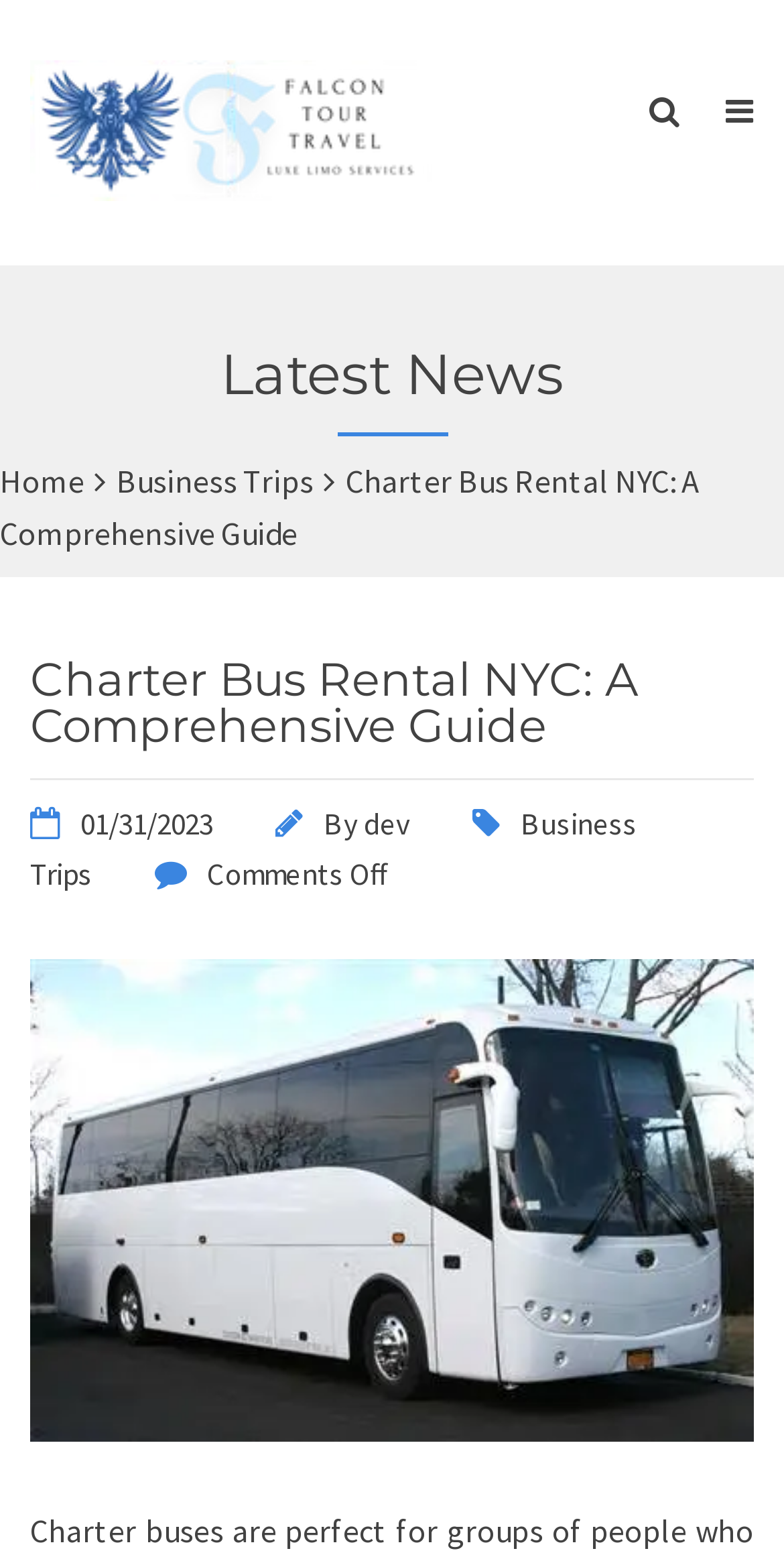Describe all the key features and sections of the webpage thoroughly.

The webpage is a comprehensive guide to charter bus rental in NYC. At the top left, there is a link to "Falcon Tour & Travel" accompanied by an image with the same name. On the top right, there are two icons, represented by '\uf002' and '\uf0c9', which are likely social media links.

Below the top section, there is a heading "Latest News" that spans the entire width of the page. Underneath, there are three links: "Home" on the left, "Business Trips" in the middle, and a longer text "Charter Bus Rental NYC: A Comprehensive Guide" that takes up most of the width.

The main content of the page is headed by a title "Charter Bus Rental NYC: A Comprehensive Guide", which is also a link. Below the title, there are several news articles or posts. Each post has a date "01/31/2023" on the left, followed by the author "dev" and a category "Business Trips". The posts also have a "Comments Off" label.

At the bottom of the page, there is another link to "Charter Bus Rental NYC: A Comprehensive Guide", which is likely a call-to-action or a footer link. Overall, the webpage is focused on providing information and resources for charter bus rental in NYC, with a focus on business trips.